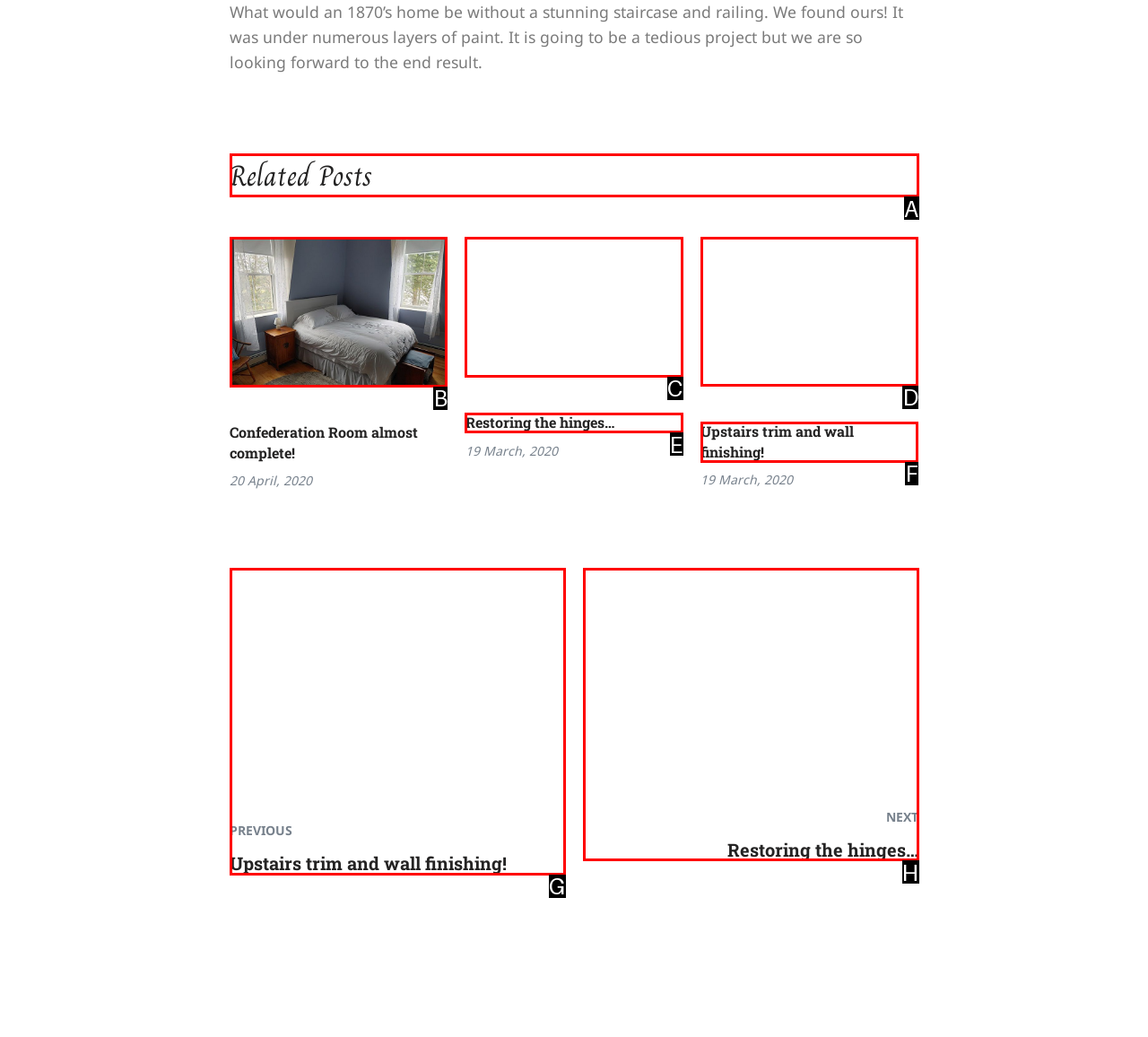Select the HTML element to finish the task: View the 'Related Posts' section Reply with the letter of the correct option.

A